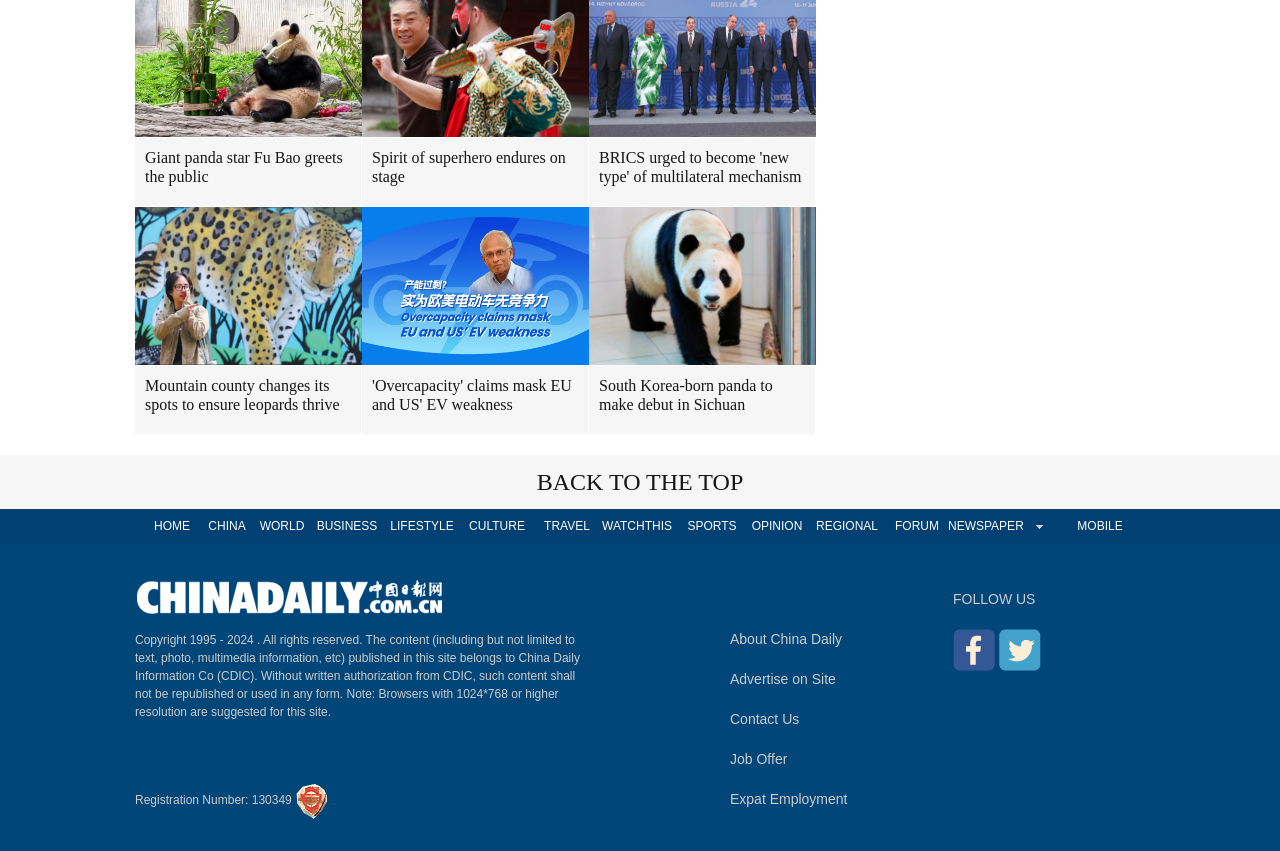What is the name of the company that owns the content of this site?
Based on the image, give a concise answer in the form of a single word or short phrase.

China Daily Information Co (CDIC)